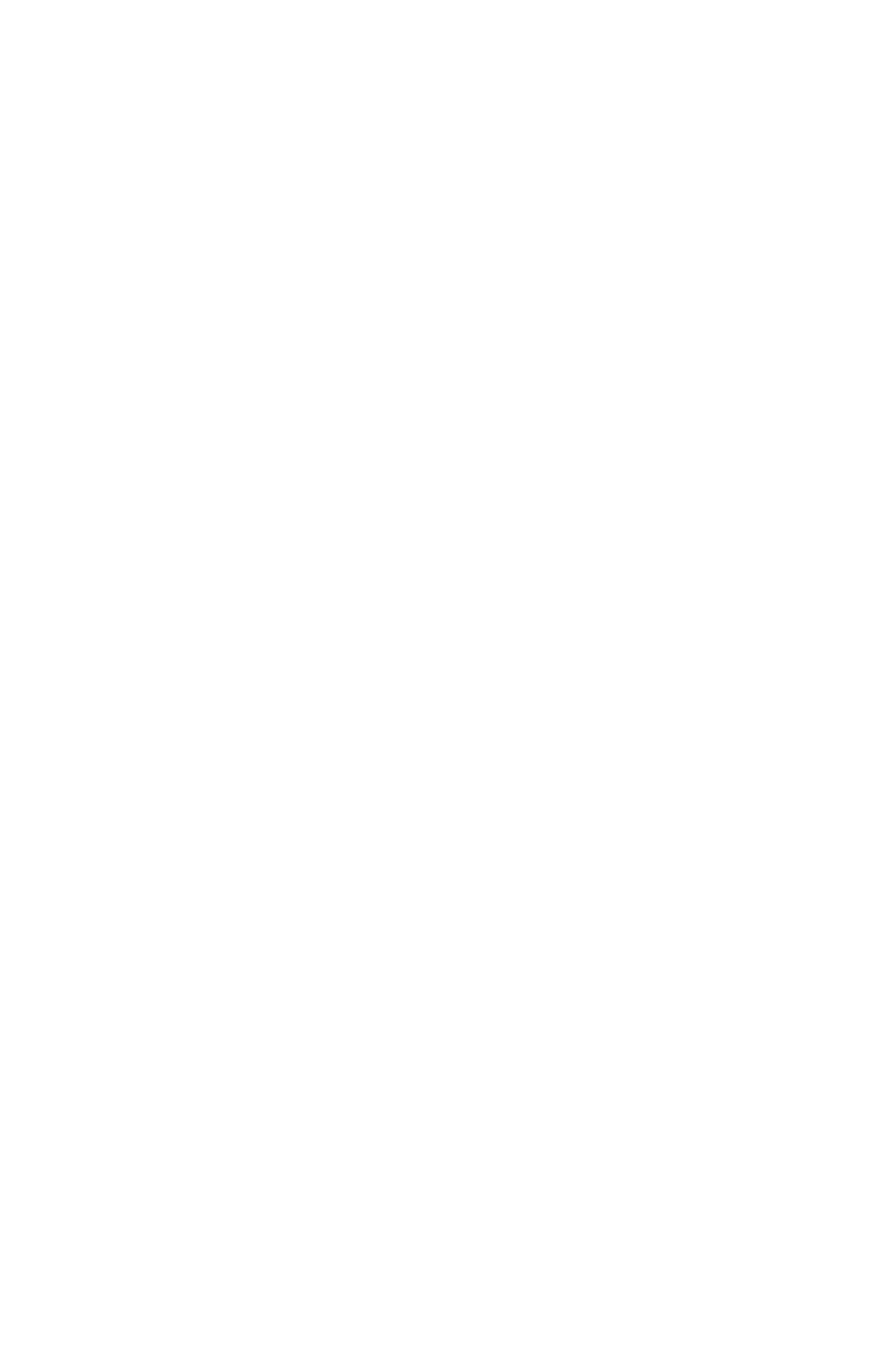Can you specify the bounding box coordinates for the region that should be clicked to fulfill this instruction: "Enter email address".

[0.041, 0.272, 0.959, 0.381]